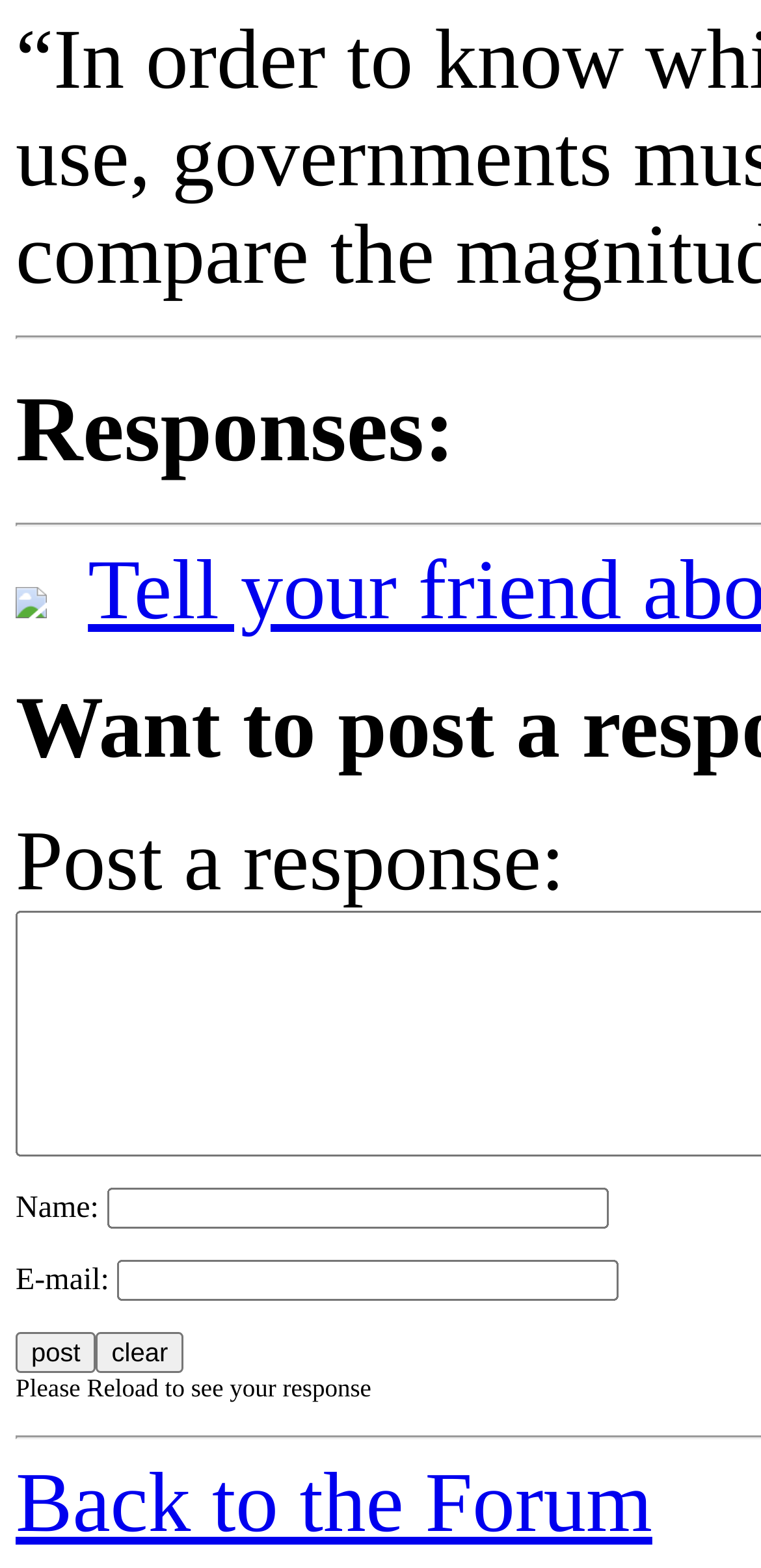What is the relationship between the two textboxes?
From the details in the image, provide a complete and detailed answer to the question.

The two textboxes are located next to the static texts 'Name:' and 'E-mail:', implying that the user needs to enter their name and email address in the corresponding textboxes.